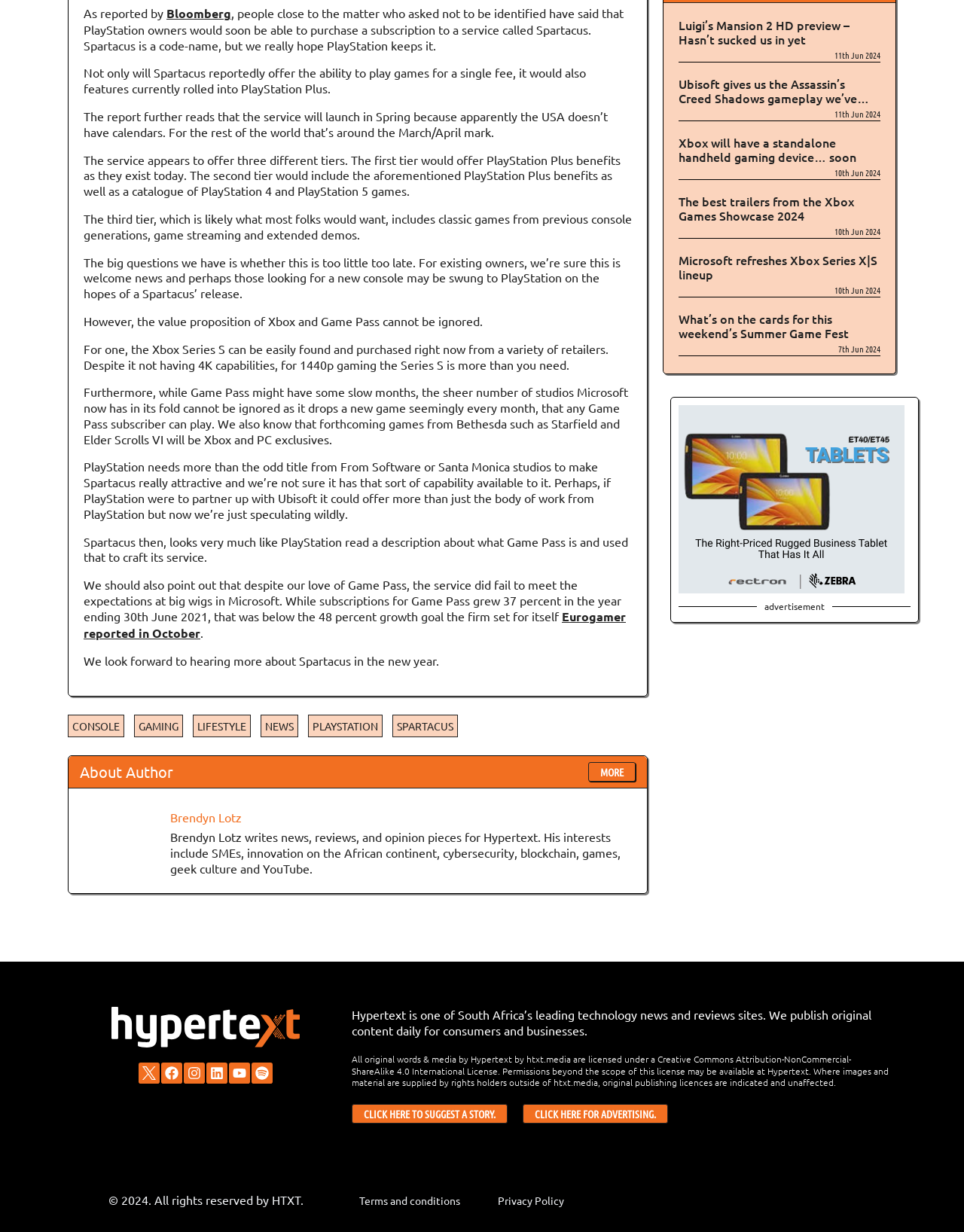Find the bounding box coordinates for the element described here: "Spartacus".

[0.407, 0.58, 0.475, 0.599]